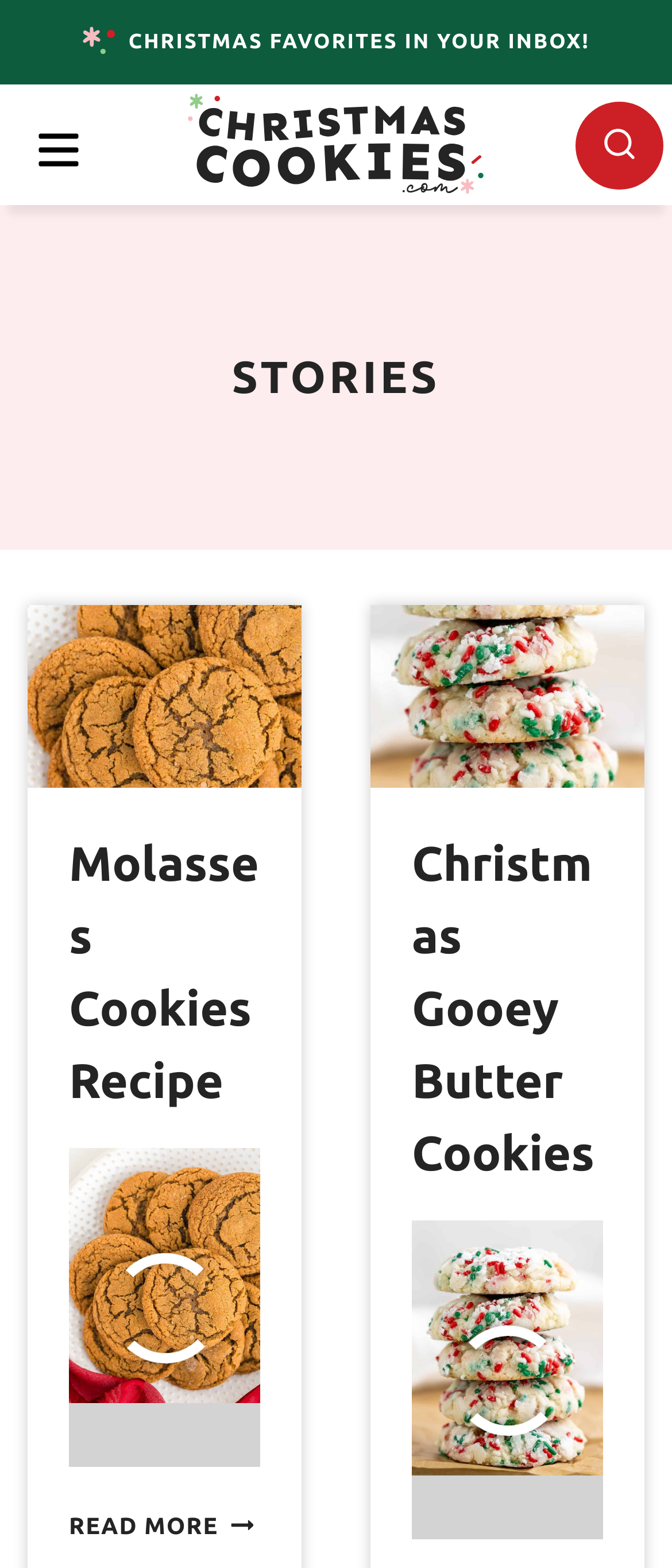Please identify the bounding box coordinates of the area that needs to be clicked to follow this instruction: "Read the Molasses Cookies Recipe".

[0.103, 0.534, 0.386, 0.707]